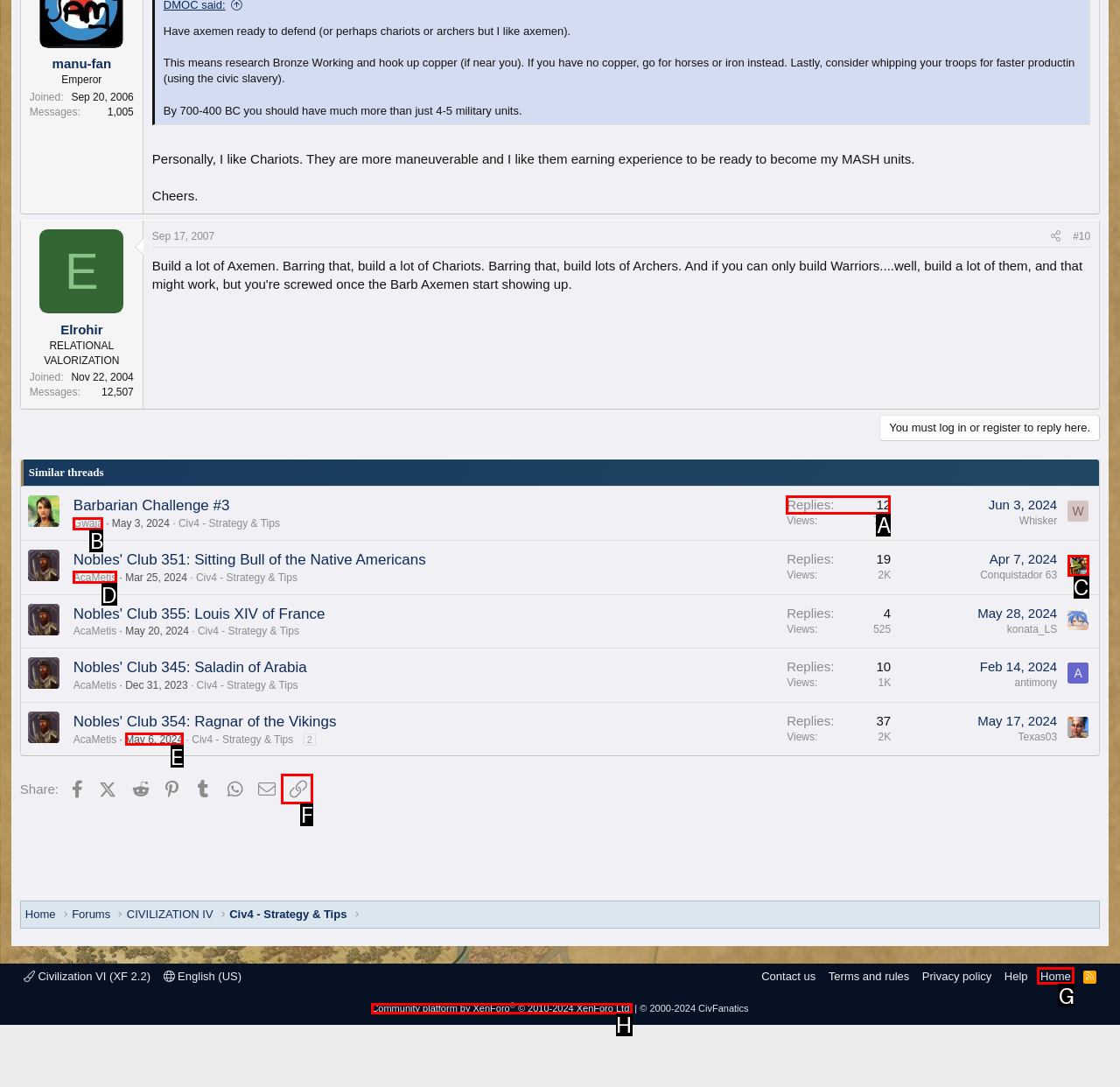Identify the HTML element I need to click to complete this task: Check the replies to the Barbarian Challenge #3 thread Provide the option's letter from the available choices.

A